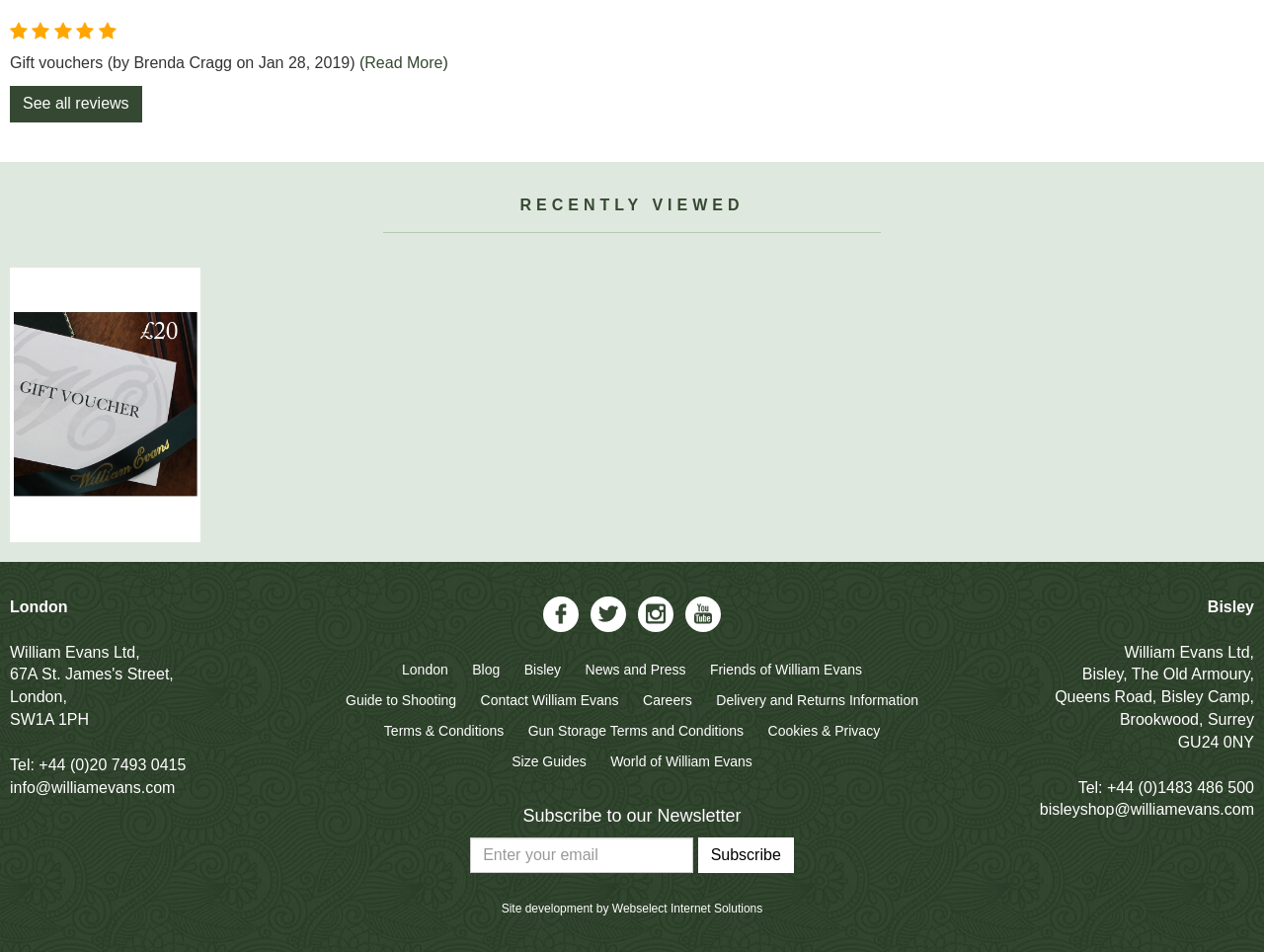Pinpoint the bounding box coordinates of the clickable element to carry out the following instruction: "Click on 'Contact William Evans'."

[0.38, 0.727, 0.49, 0.744]